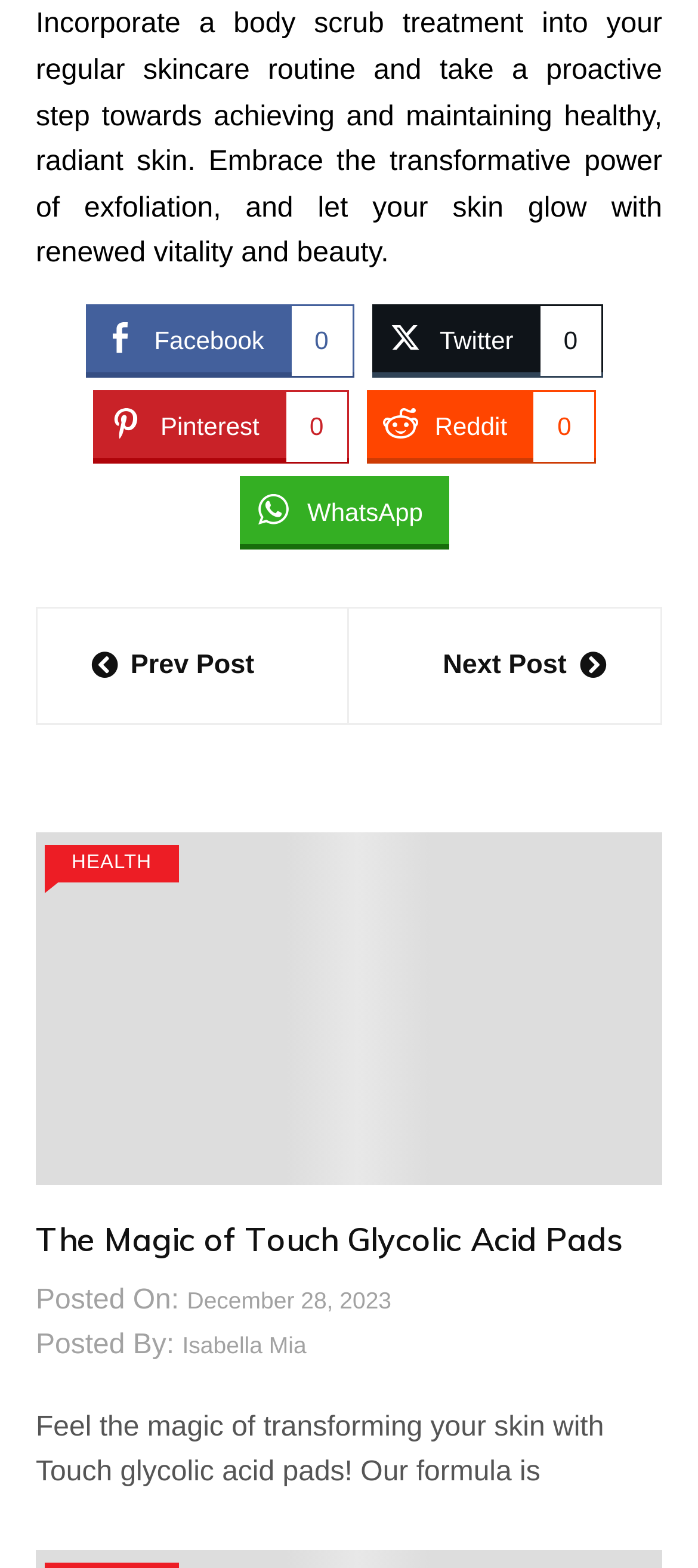Find and specify the bounding box coordinates that correspond to the clickable region for the instruction: "Share on Facebook".

[0.123, 0.194, 0.507, 0.237]